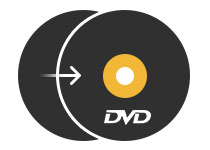Provide an extensive narrative of what is shown in the image.

The image features a simplified and modern graphic representation of a DVD. It showcases two circular discs with a black background, emphasizing the concept of copying or backing up content onto a DVD. The left disc has an arrow pointing toward the right, symbolizing the act of transferring data to the right disc, which prominently displays the word "DVD" in a bold, white font below a central yellow circle. This visual metaphor effectively communicates the functionality of copying or creating DVDs, making it suitable for promotional or informational contexts related to DVD burning or data archival services.